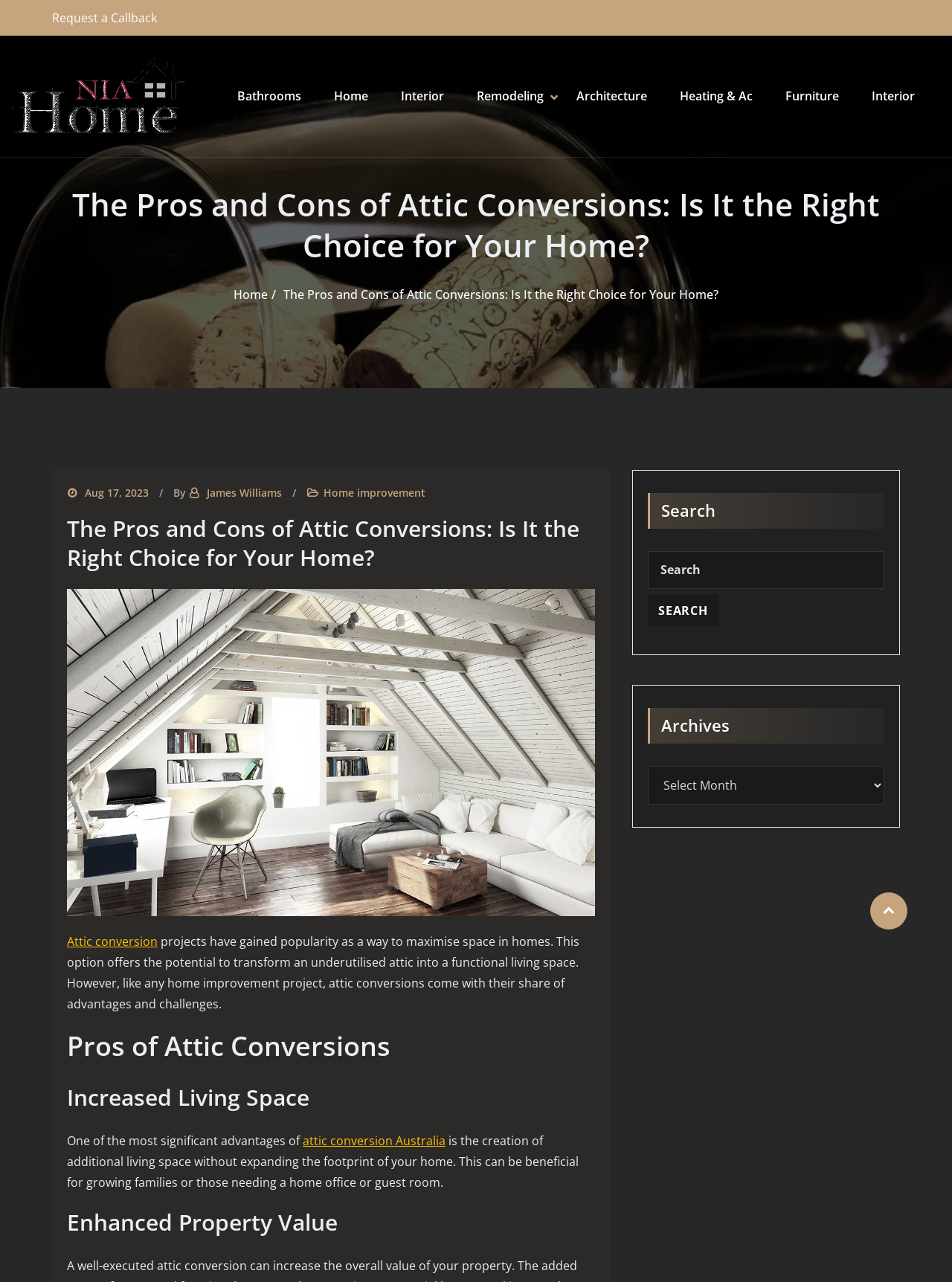Give a complete and precise description of the webpage's appearance.

This webpage is about attic conversion projects, specifically discussing their pros and cons. At the top, there is a navigation menu with links to various sections, including "Bathrooms", "Home", "Interior", "Remodeling", "Architecture", "Heating & Ac", and "Furniture". Below the navigation menu, there is a heading that reads "The Pros and Cons of Attic Conversions: Is It the Right Choice for Your Home?".

On the left side of the page, there is a section with a heading "Primary Menu" and links to "Home" and "The Pros and Cons of Attic Conversions: Is It the Right Choice for Your Home?". Below this section, there is a date "Aug 17, 2023" and the author's name "James Williams". The main content of the page starts with a paragraph that explains the popularity of attic conversion projects and their potential to transform underutilized attics into functional living spaces.

The page is divided into sections, with headings such as "Pros of Attic Conversions", "Increased Living Space", and "Enhanced Property Value". Each section has a brief description of the advantages of attic conversions. There are also links to related topics, such as "attic conversion Australia".

On the right side of the page, there is a search bar with a button labeled "SEARCH". Below the search bar, there is a section with a heading "Archives" and a dropdown menu. At the bottom right corner of the page, there is a social media icon.

Throughout the page, there are images and icons, including a logo of "Niahome" at the top left corner. The overall layout is organized, with clear headings and concise text.